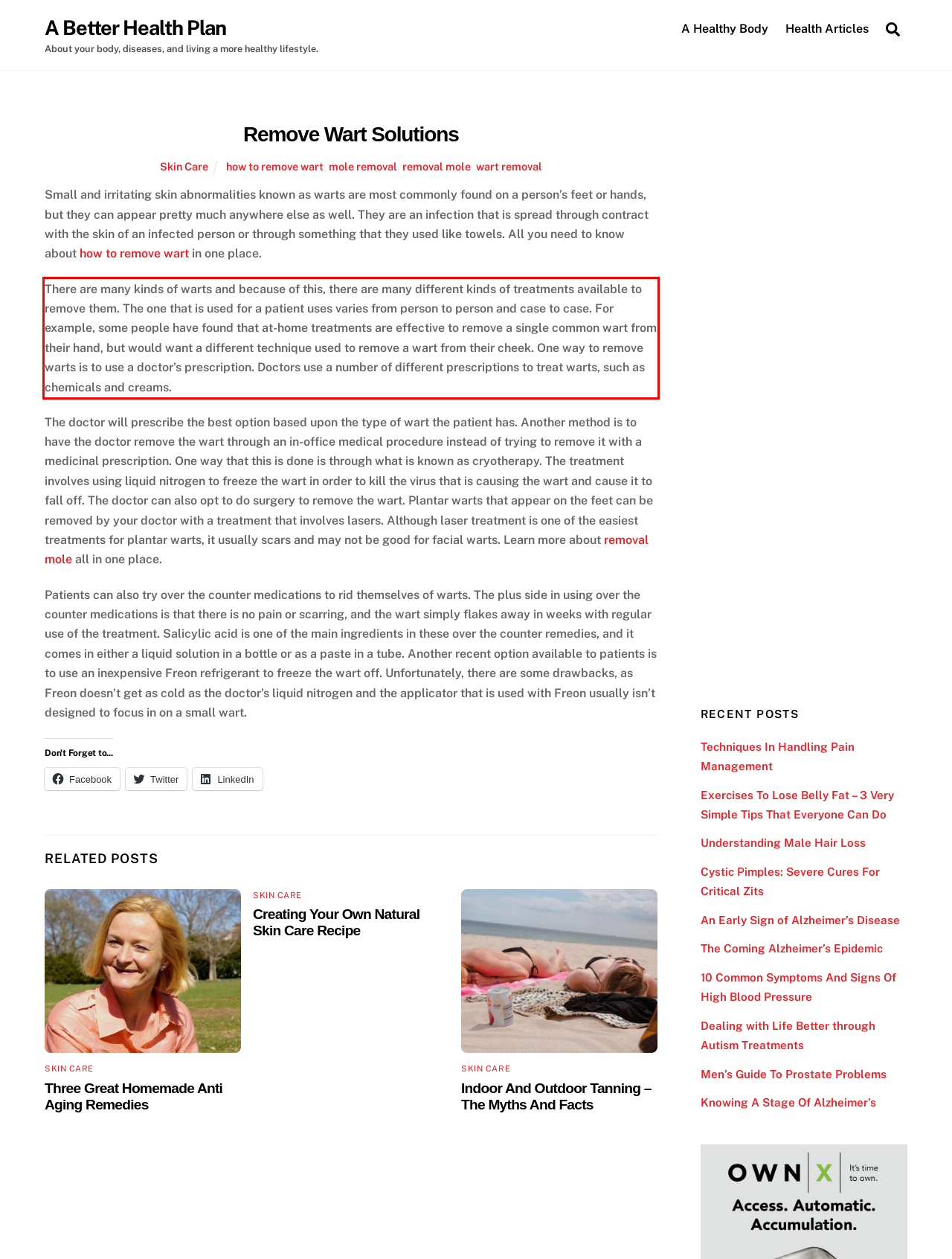Please identify the text within the red rectangular bounding box in the provided webpage screenshot.

There are many kinds of warts and because of this, there are many different kinds of treatments available to remove them. The one that is used for a patient uses varies from person to person and case to case. For example, some people have found that at-home treatments are effective to remove a single common wart from their hand, but would want a different technique used to remove a wart from their cheek. One way to remove warts is to use a doctor’s prescription. Doctors use a number of different prescriptions to treat warts, such as chemicals and creams.